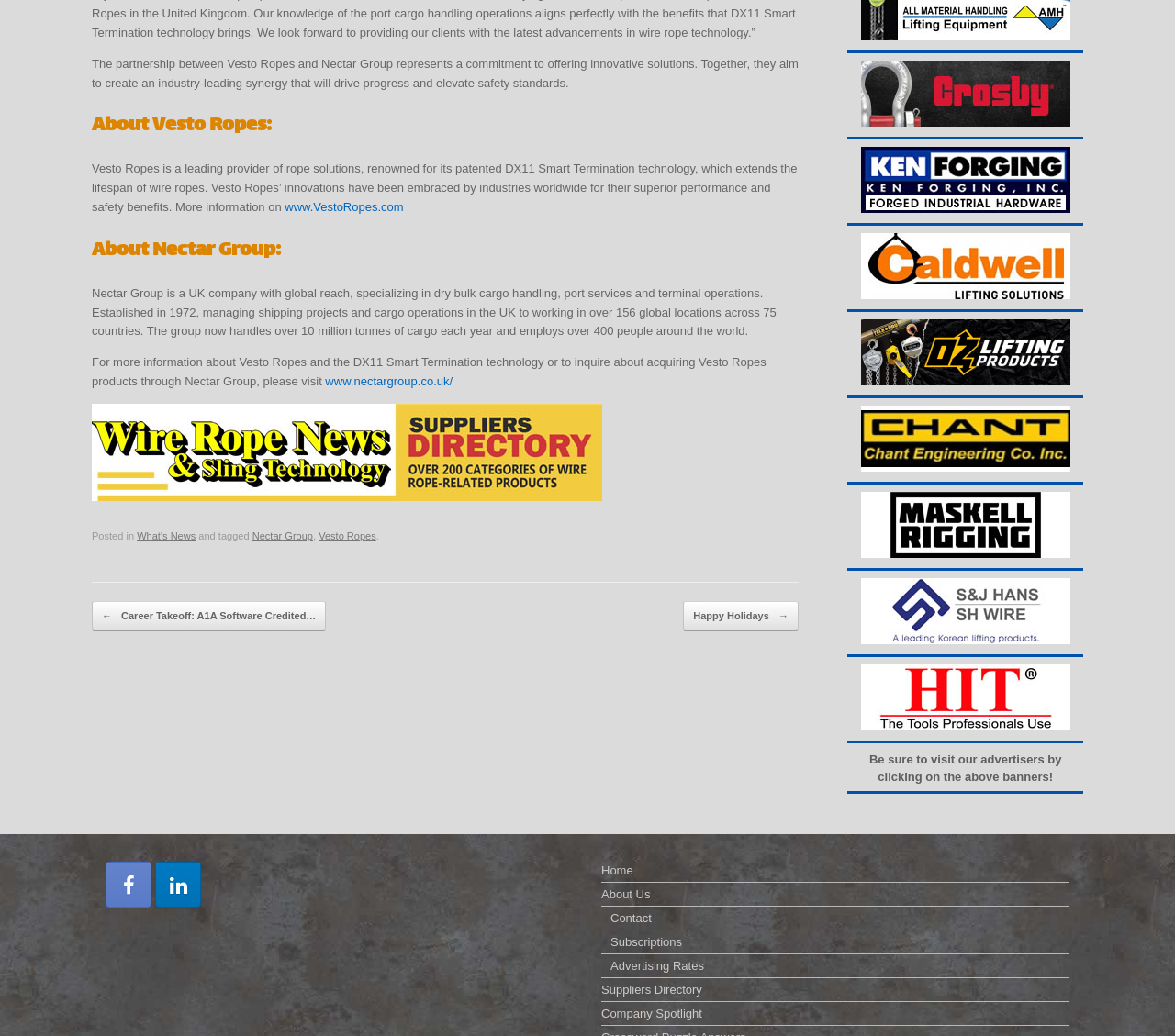Determine the bounding box coordinates for the area you should click to complete the following instruction: "Read the previous post".

[0.078, 0.58, 0.278, 0.61]